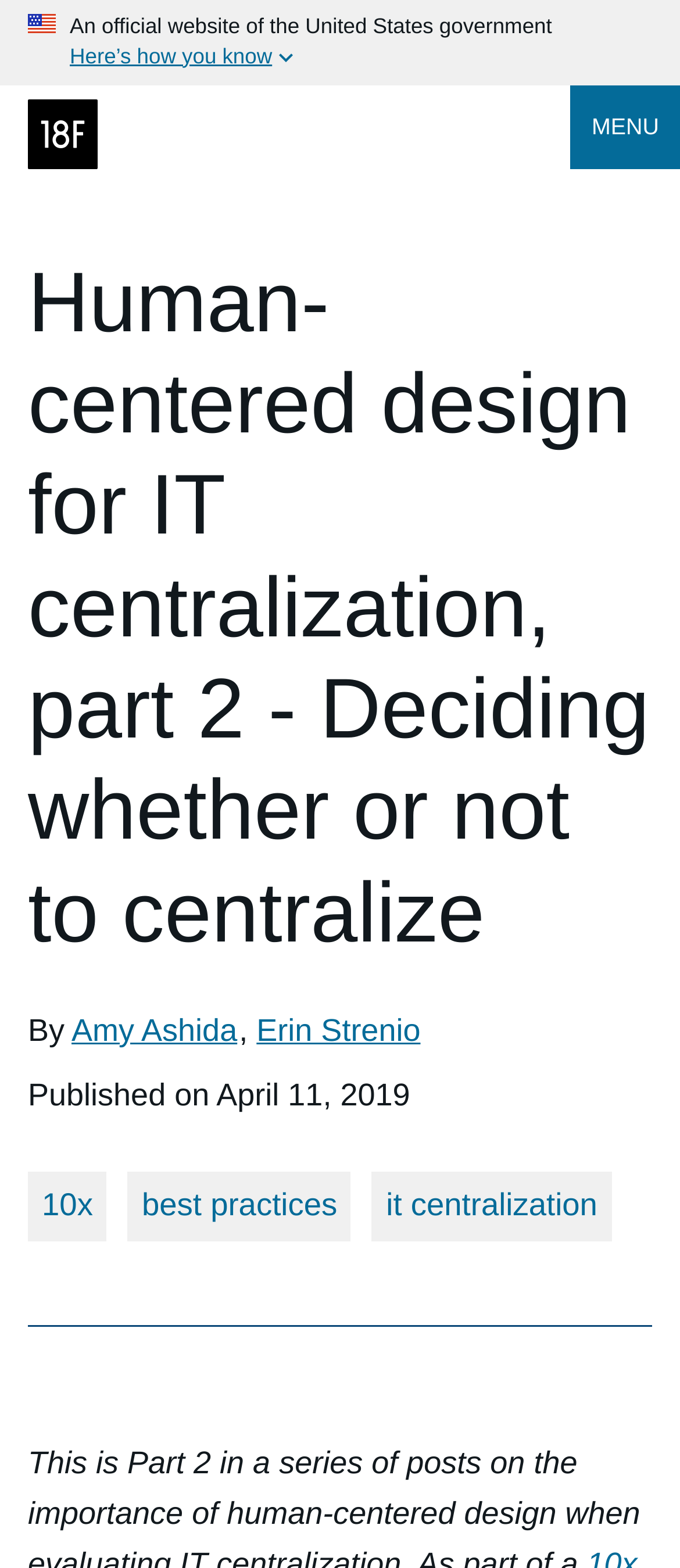Answer with a single word or phrase: 
What is the purpose of the button on the top right corner?

MENU